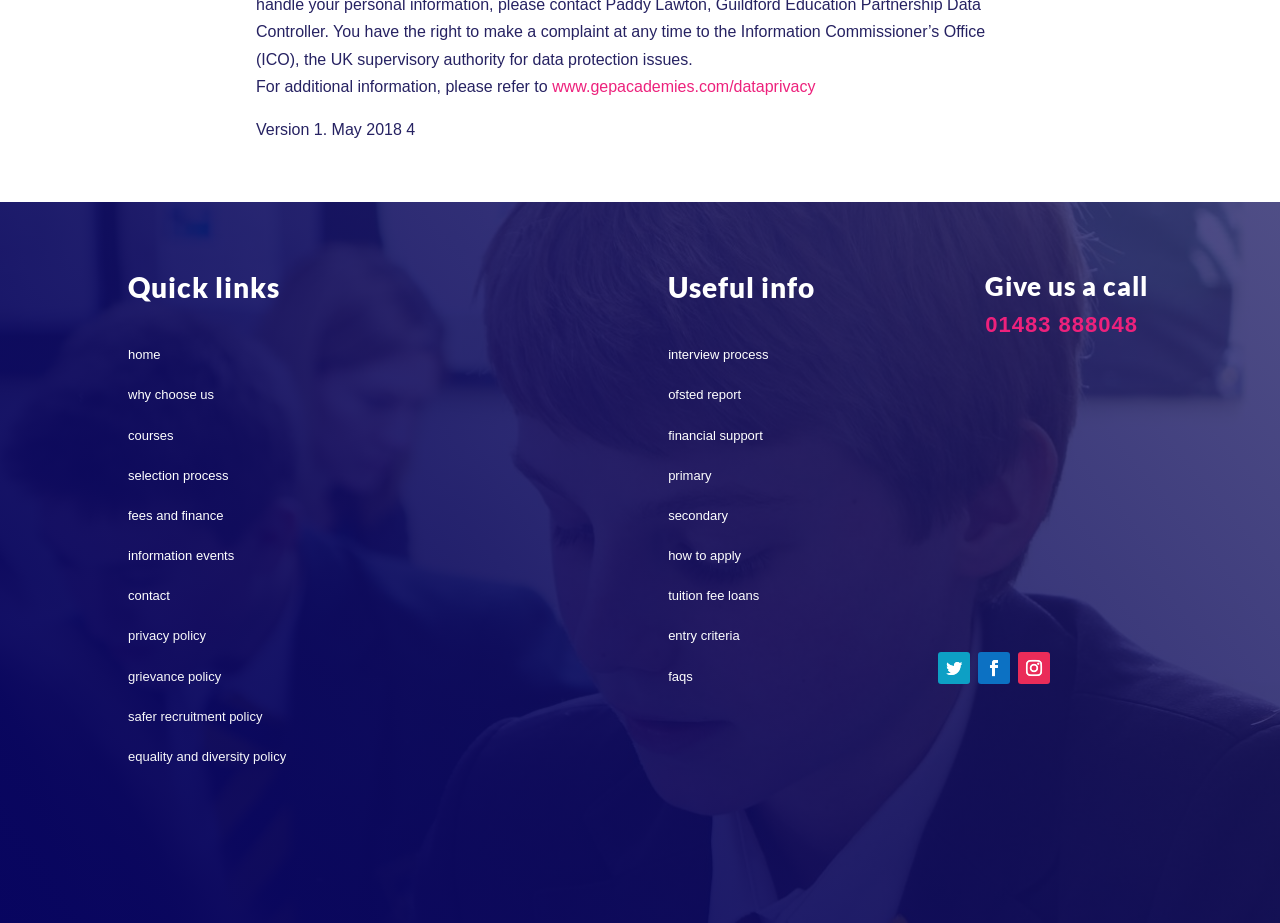How many quick links are available?
Using the information from the image, answer the question thoroughly.

The quick links section is located at the top left of the page, and it contains 9 links: 'home', 'why choose us', 'courses', 'selection process', 'fees and finance', 'information events', 'contact', 'privacy policy', and 'grievance policy'.